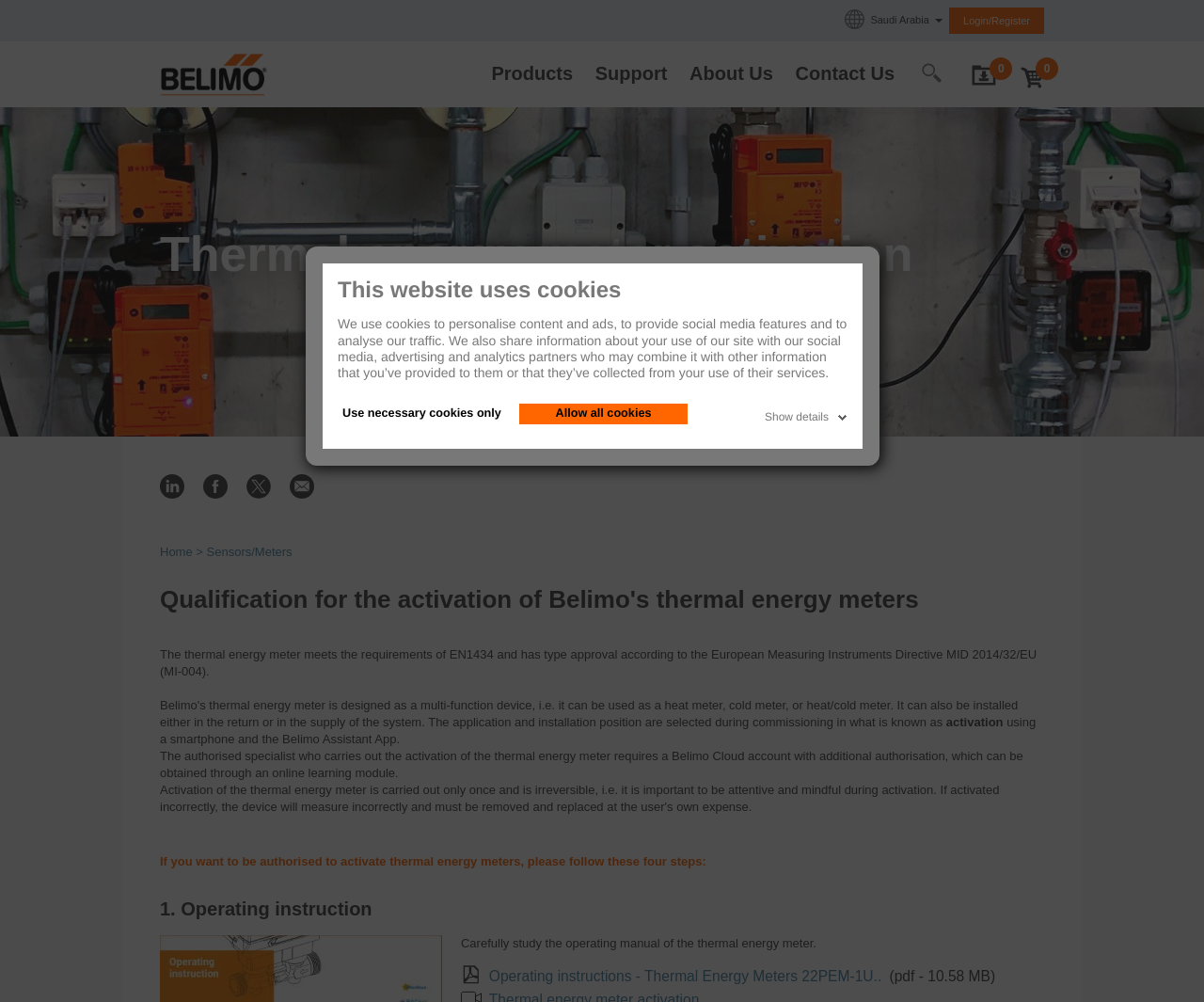Provide a comprehensive description of the webpage.

This webpage is about the qualification for the activation of Belimo's thermal energy meters. At the top, there is a dialog box with a heading "This website uses cookies" and a description of how cookies are used on the site. Below the dialog box, there are three links: "Use necessary cookies only", "Allow all cookies", and "Show details".

On the top-right corner, there is a small image, followed by the text "Saudi Arabia" and another small image. Next to these elements, there is a link "Login/Register". 

The main navigation menu is located at the top of the page, with links to "Home", "Products", "Support", "About Us", and "Contact Us". There is also a button with an image on the right side of the navigation menu.

Below the navigation menu, there is a section with a heading "Thermal energy meter activation". This section contains several links to share the article on social media platforms, such as LinkedIn, Facebook, and Twitter. 

The main content of the page is divided into several sections. The first section describes the qualification for the activation of Belimo's thermal energy meters, including the requirements of EN1434 and type approval according to the European Measuring Instruments Directive MID 2014/32/EU (MI-004). 

The next section explains the activation process using a smartphone and the Belimo Assistant App. It also mentions the requirement for an authorized specialist to have a Belimo Cloud account with additional authorization, which can be obtained through an online learning module.

The following section outlines the four steps to become authorized to activate thermal energy meters. The first step is to carefully study the operating manual of the thermal energy meter. There is an image and a link to the operating instructions in PDF format.

Overall, the webpage provides detailed information about the qualification and activation process for Belimo's thermal energy meters, with a focus on the requirements and steps involved.